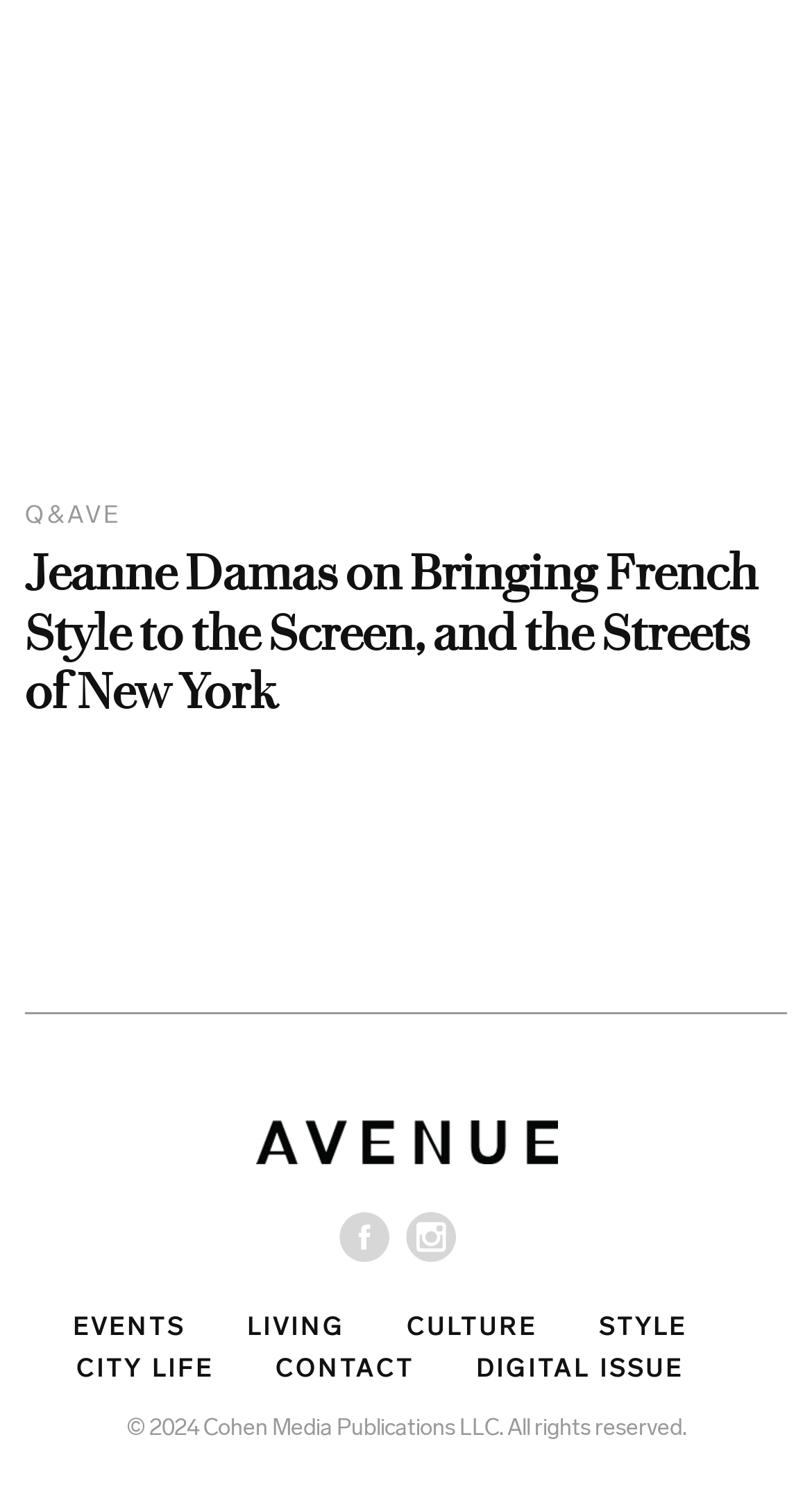Locate the bounding box coordinates of the UI element described by: "Style". The bounding box coordinates should consist of four float numbers between 0 and 1, i.e., [left, top, right, bottom].

[0.738, 0.868, 0.846, 0.888]